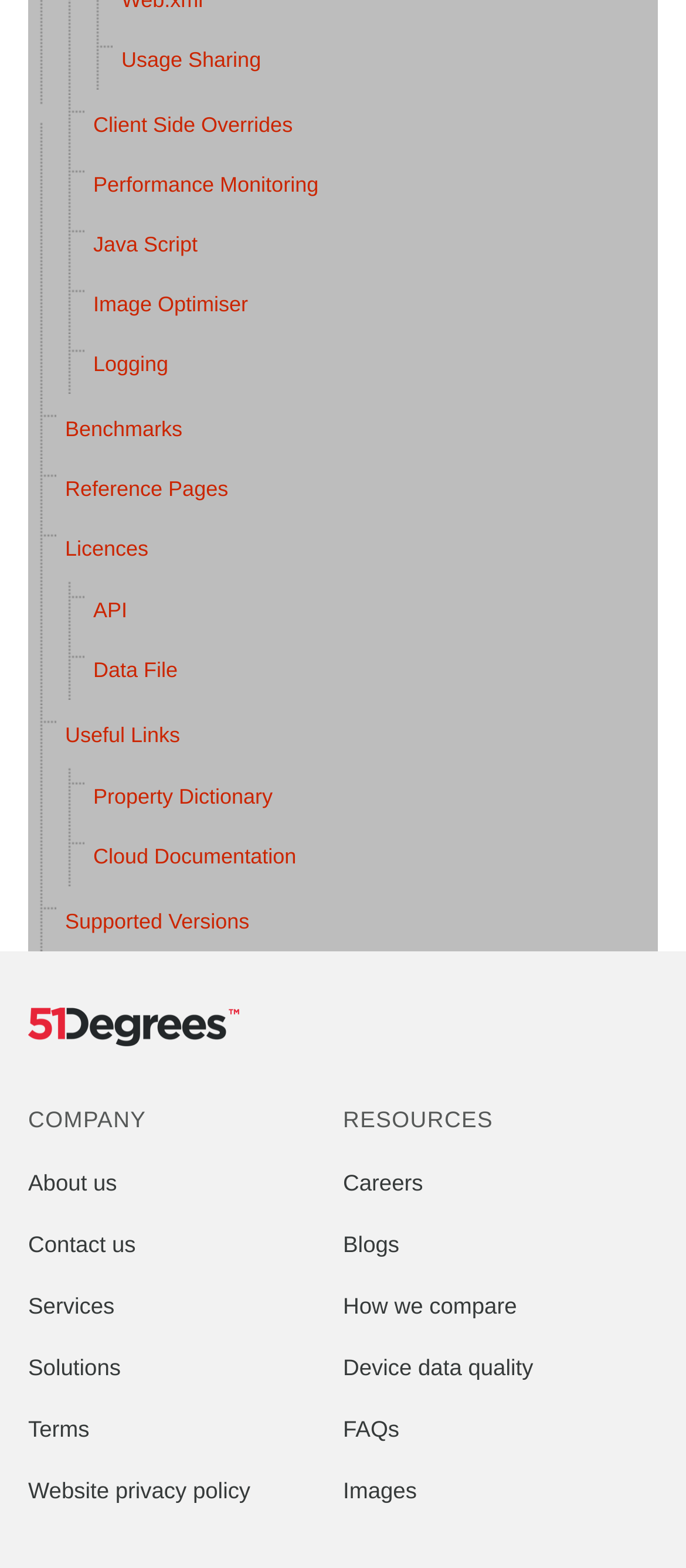Find the bounding box coordinates for the area you need to click to carry out the instruction: "View Benchmarks". The coordinates should be four float numbers between 0 and 1, indicated as [left, top, right, bottom].

[0.082, 0.258, 0.959, 0.289]